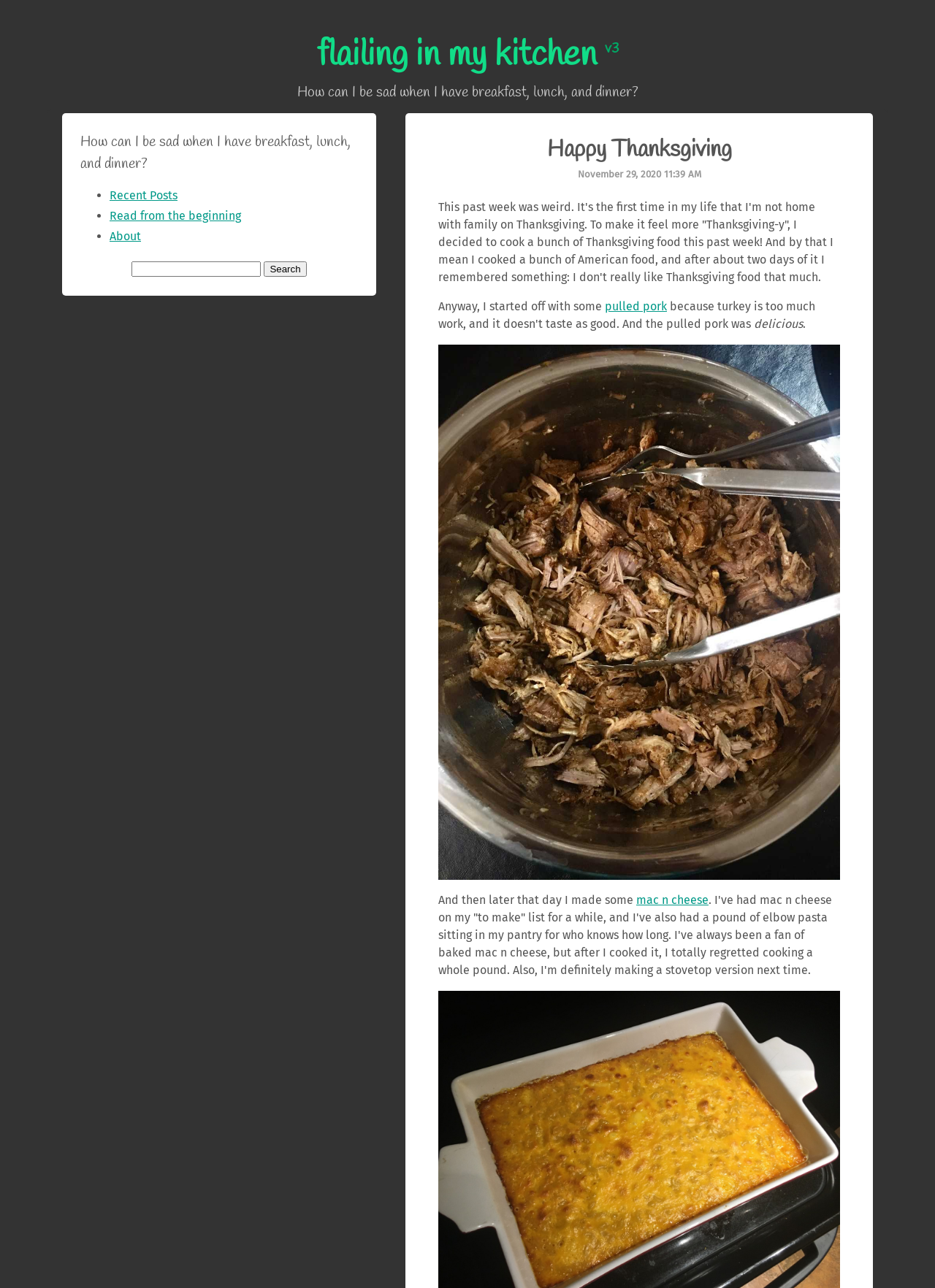Describe all the key features and sections of the webpage thoroughly.

The webpage "Flailing in my Kitchen" appears to be a personal blog or journal. At the top, there is a large heading that reads "Flailing in my Kitchen v3" with a superscript element next to it. Below this heading, there is a quote "How can I be sad when I have breakfast, lunch, and dinner?".

The main content of the page is a blog post titled "Happy Thanksgiving" with a date "November 29, 2020 11:39 AM" written below it. The post begins with a paragraph of text describing the author's experience of not being home with family on Thanksgiving and deciding to cook a bunch of American food to make it feel more like the holiday.

The post continues with the author describing their cooking endeavors, including making pulled pork and mac n cheese. There are images of the dishes, with the pulled pork image taking up a significant portion of the page. The text is interspersed with links to other recipes, such as "pulled pork" and "mac n cheese".

On the left side of the page, there is a section with a repeated quote "How can I be sad when I have breakfast, lunch, and dinner?" and a list of links to other parts of the blog, including "Recent Posts", "Read from the beginning", and "About". There is also a search bar with a button labeled "Search".